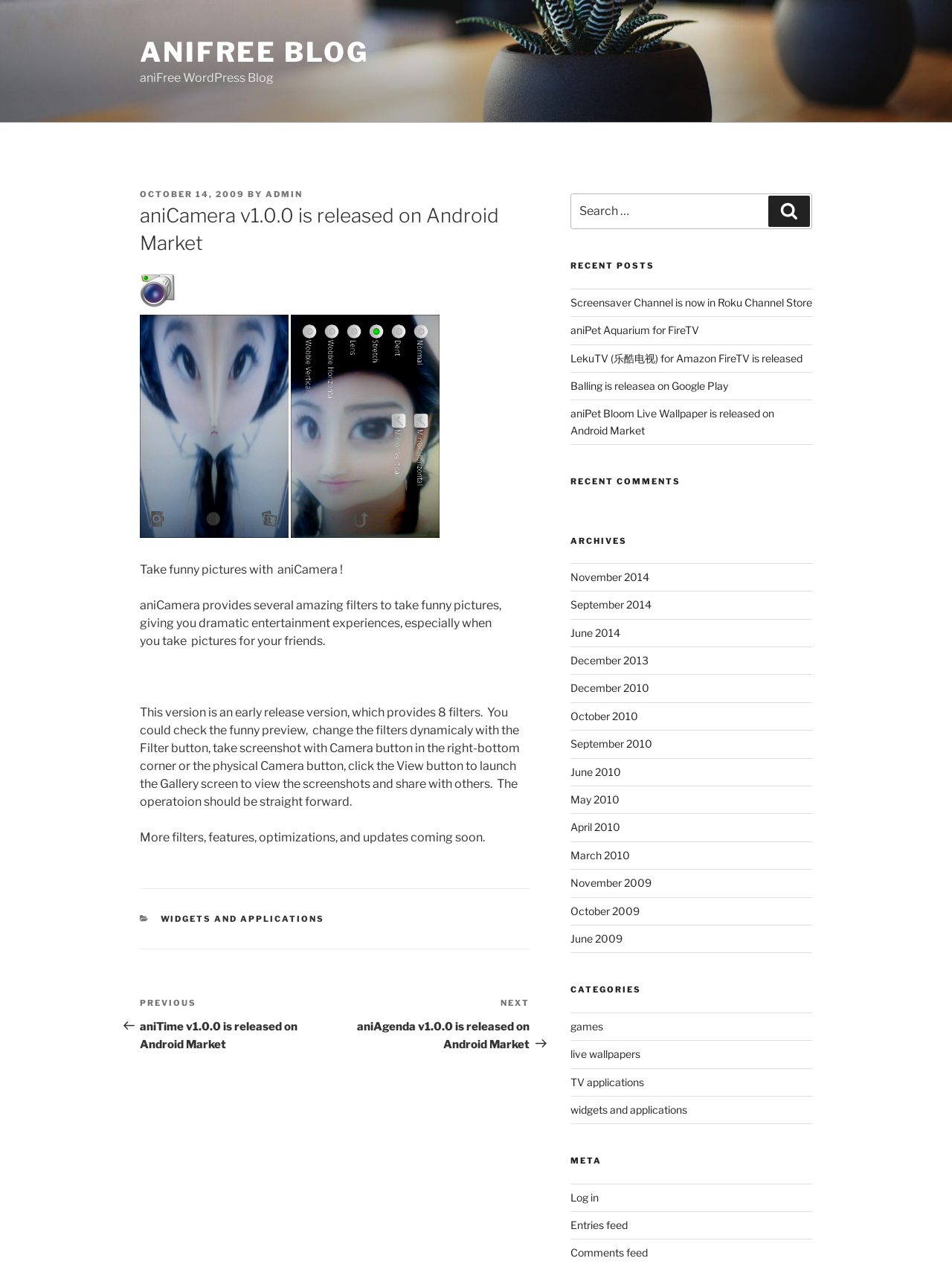Refer to the screenshot and give an in-depth answer to this question: What is the name of the blog?

I found the answer by looking at the top of the webpage, where it says 'aniFree WordPress Blog' in a static text element.